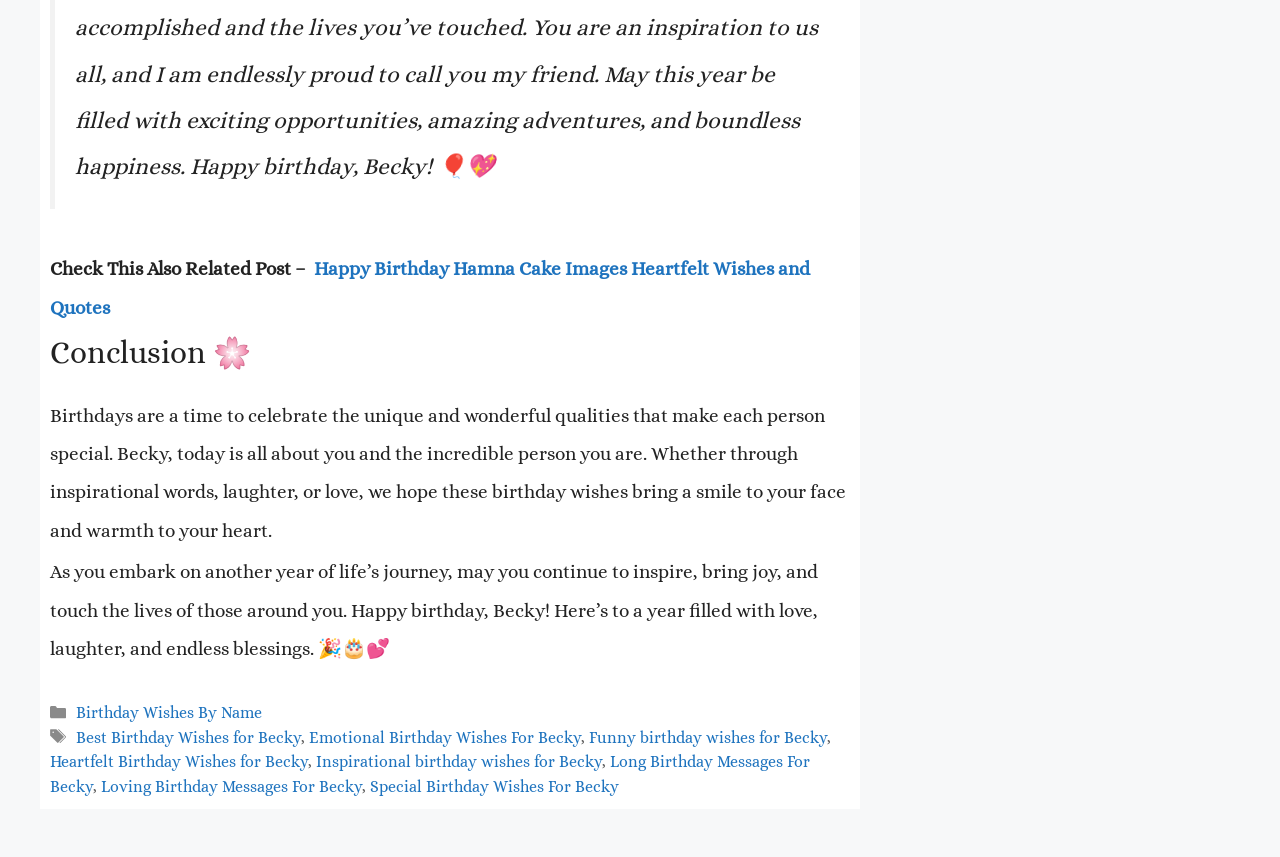Please determine the bounding box coordinates for the UI element described here. Use the format (top-left x, top-left y, bottom-right x, bottom-right y) with values bounded between 0 and 1: Birthday Wishes By Name

[0.059, 0.821, 0.205, 0.843]